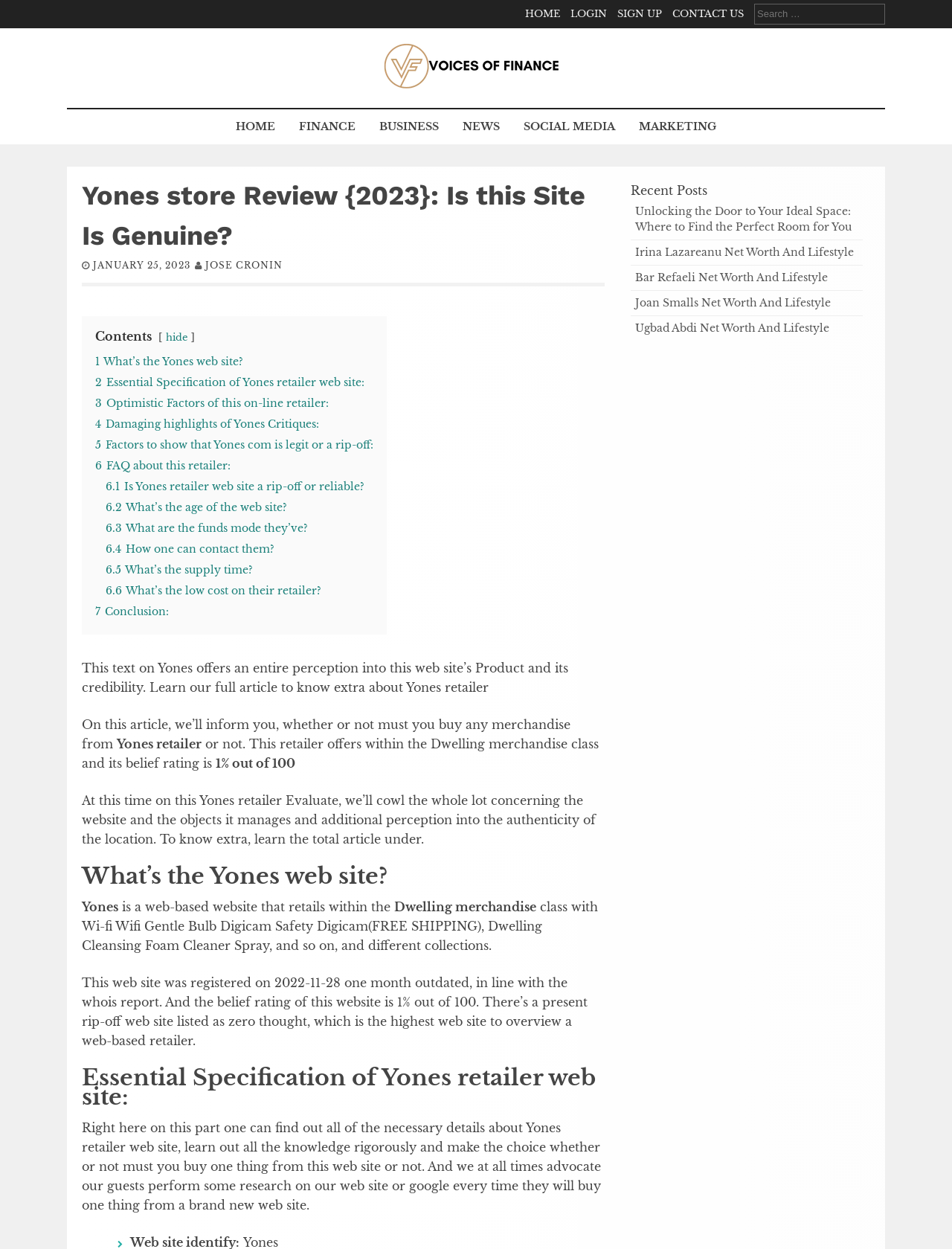Return the bounding box coordinates of the UI element that corresponds to this description: "6 FAQ about this retailer:". The coordinates must be given as four float numbers in the range of 0 and 1, [left, top, right, bottom].

[0.1, 0.367, 0.242, 0.378]